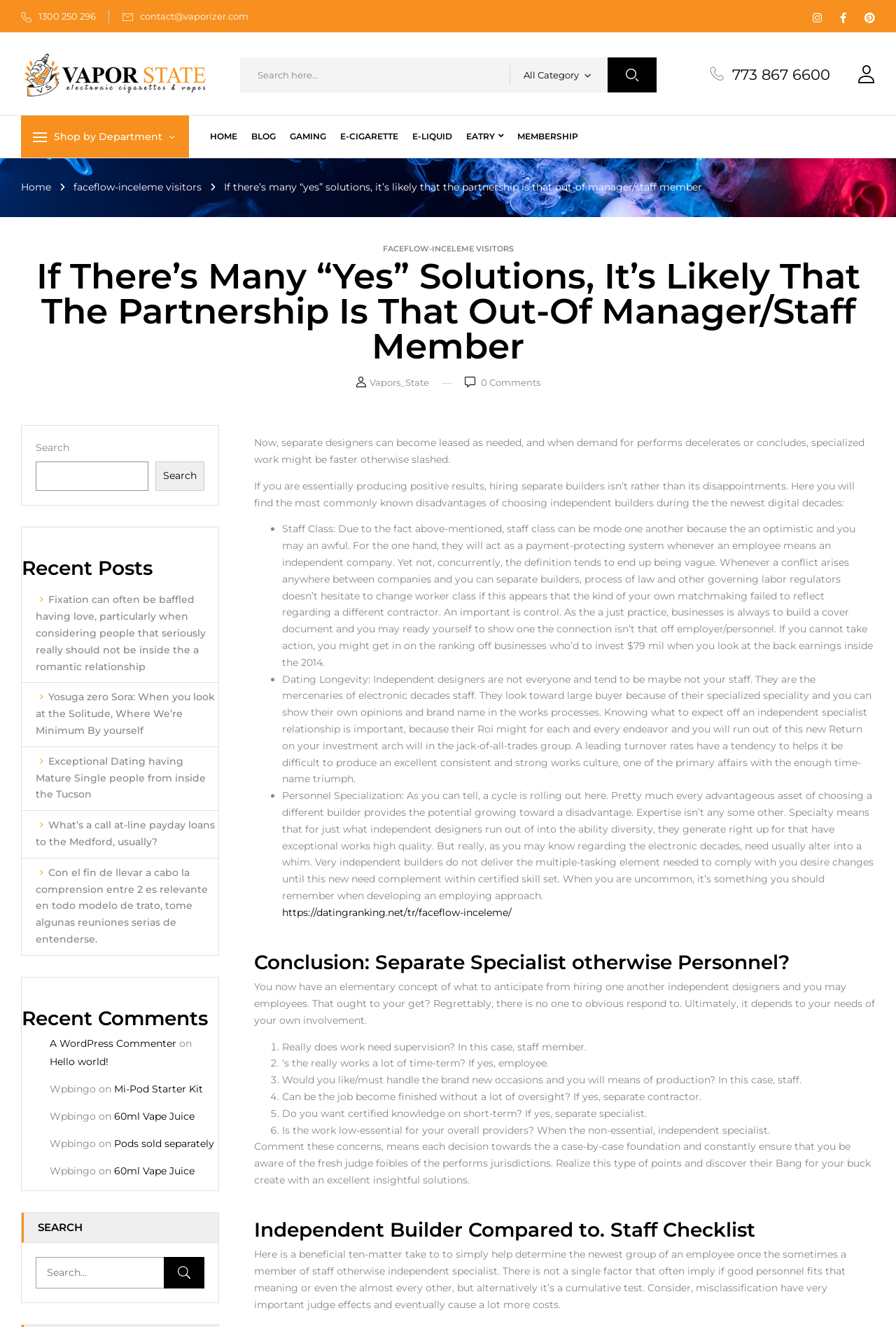Show the bounding box coordinates of the element that should be clicked to complete the task: "Click on My Account".

[0.957, 0.051, 0.977, 0.062]